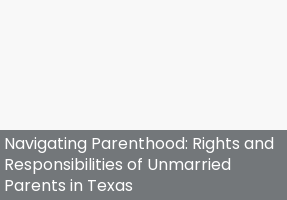Explain the image with as much detail as possible.

The image features a titled section highlighting the theme "Navigating Parenthood: Rights and Responsibilities of Unmarried Parents in Texas." This title is set against a neutral grey background, emphasizing the importance of understanding the legal landscape surrounding parental rights and obligations. The content aims to assist unmarried parents in Texas by addressing their legal concerns and responsibilities. This focus is crucial for ensuring that parents are well-informed about their rights and the necessary steps to take in their unique situations.